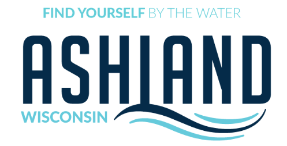Create an extensive caption that includes all significant details of the image.

The image features a vibrant and welcoming design for the city of Ashland, Wisconsin. At the top, the phrase "FIND YOURSELF BY THE WATER" is elegantly presented in a lighter blue font, inviting visitors to explore the city’s scenic waterfront. Below this, "ASHLAND" is prominently displayed in bold, dark blue letters, signifying pride in the city's identity. The word "WISCONSIN" appears at the bottom in a softer blue, providing a geographical context. The overall design is complemented by flowing wave motifs beneath the text, evoking the nearby lakes and rivers that are central to Ashland's charm and recreational opportunities. This image embodies the essence of Ashland as a picturesque destination for outdoor enthusiasts and explorers.